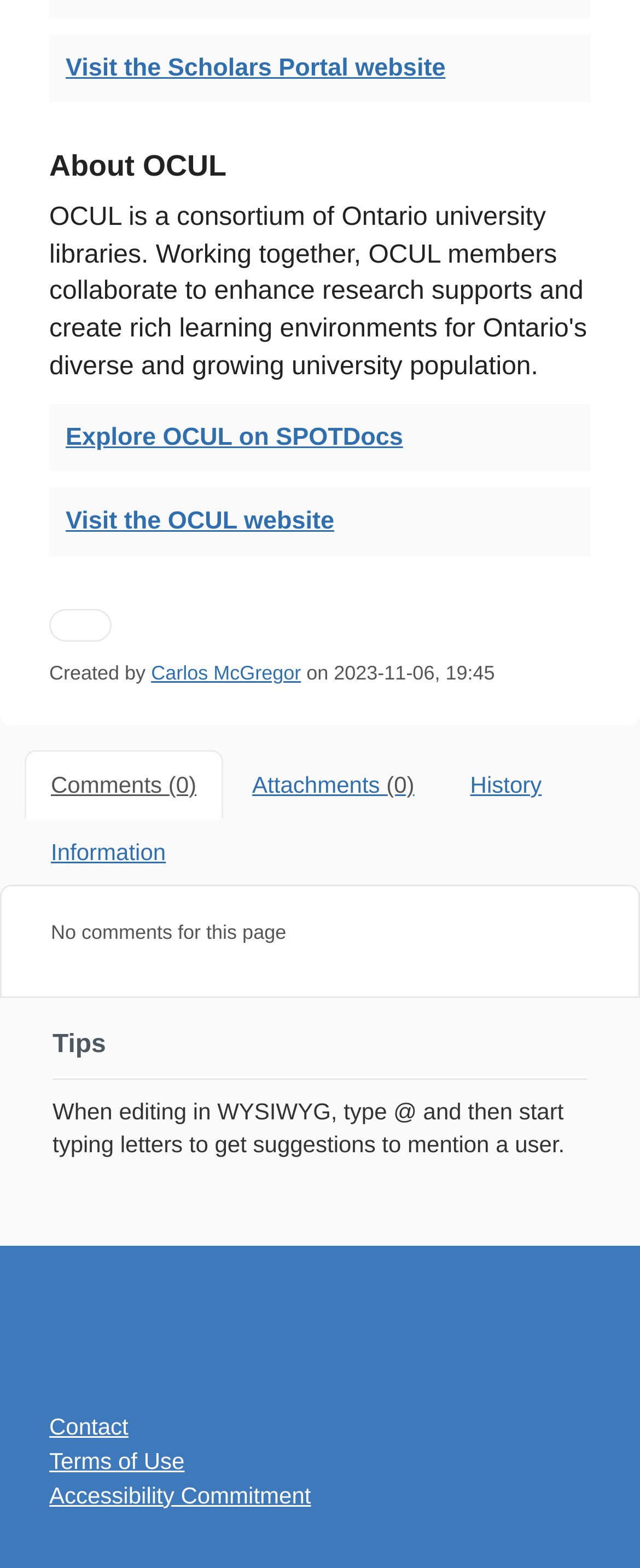Please study the image and answer the question comprehensively:
How many comments are there on this page?

I found the link 'Comments (0)' in the additional information section, which indicates that there are no comments on this page.